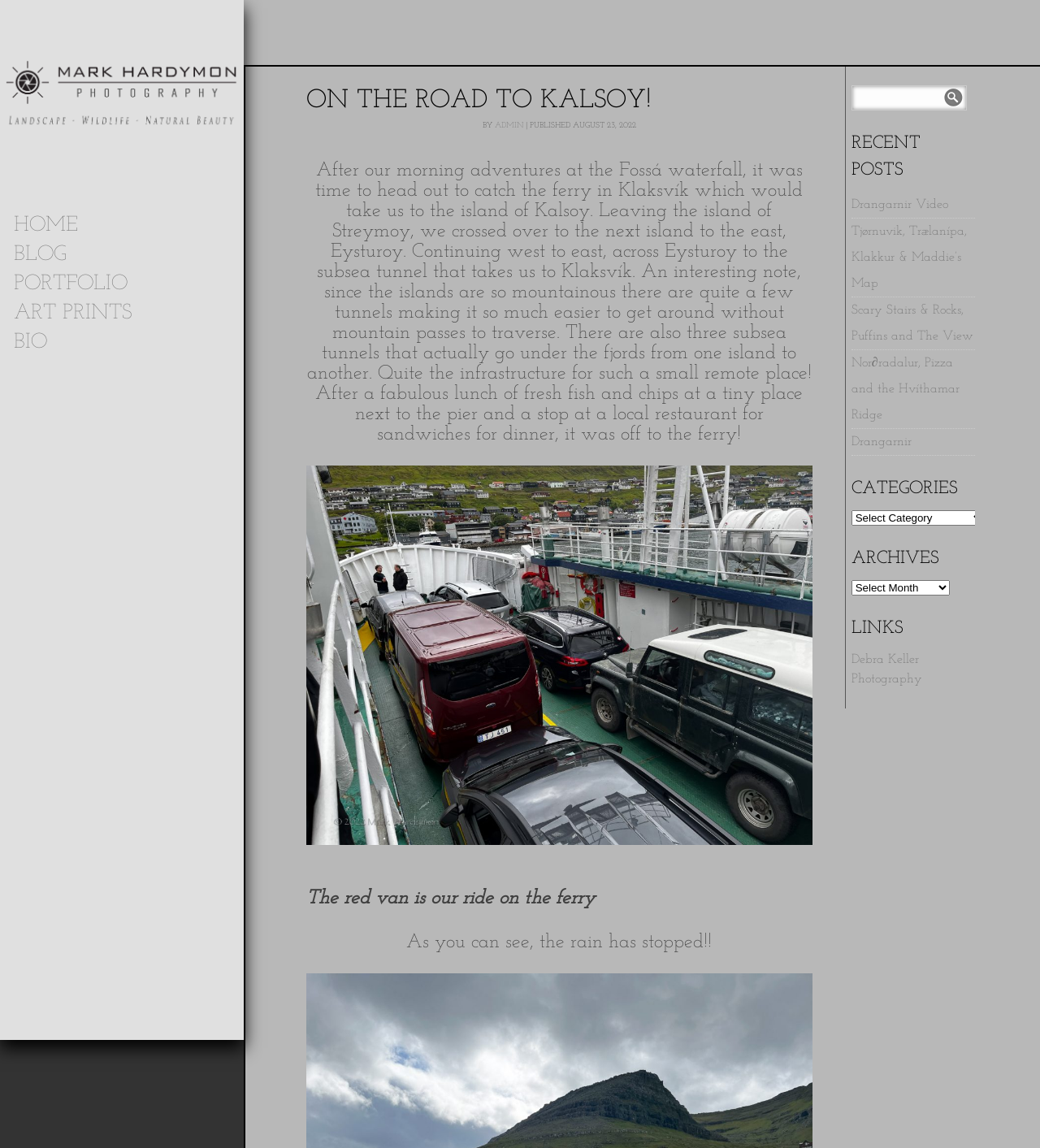Given the description "title="mark hardymon photography"", determine the bounding box of the corresponding UI element.

[0.0, 0.05, 0.234, 0.113]